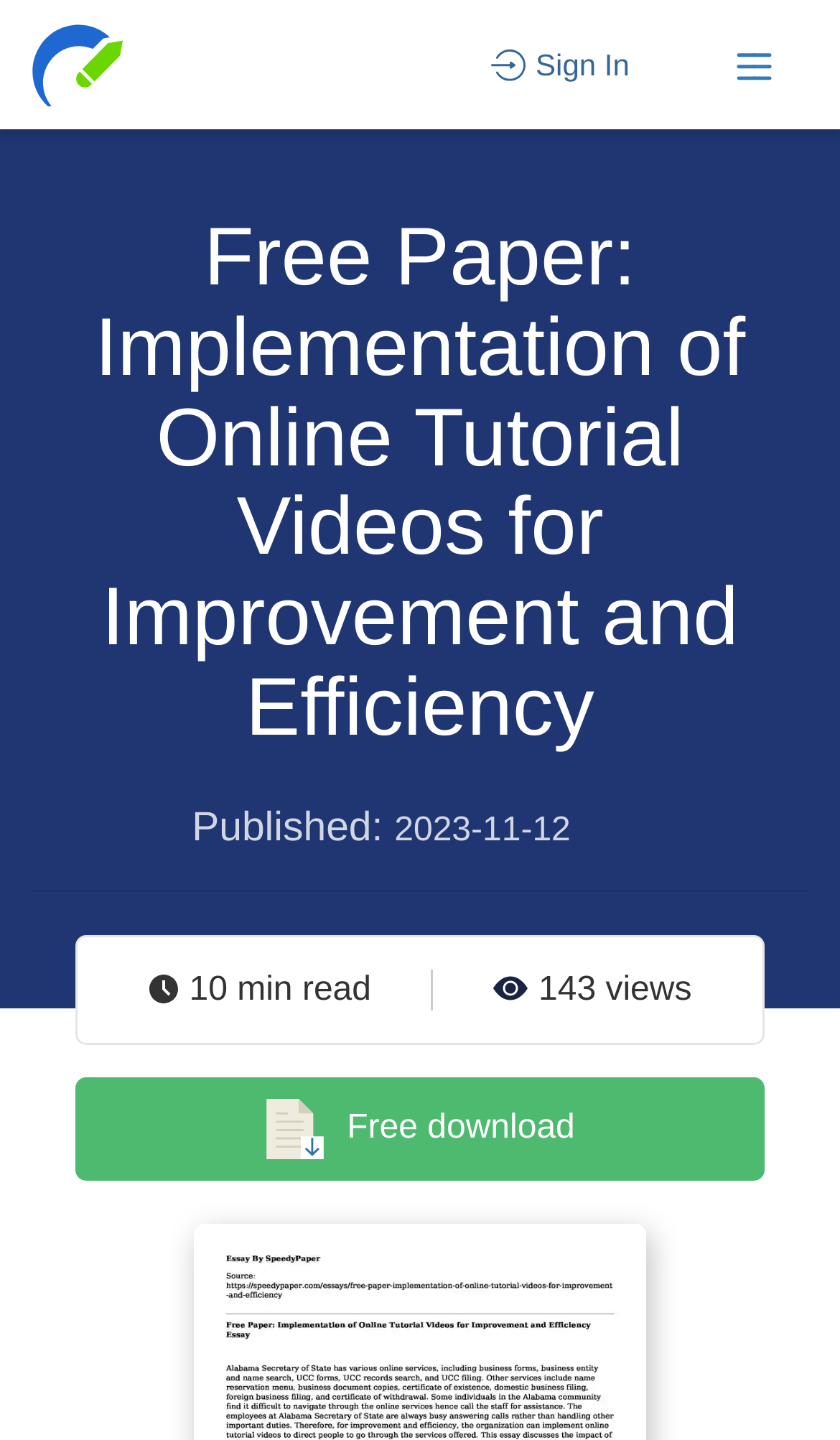What is the name of the website?
From the details in the image, answer the question comprehensively.

I determined the answer by looking at the top-left corner of the webpage, where I found a button and an image with the text 'SpeedyPaper.com'.